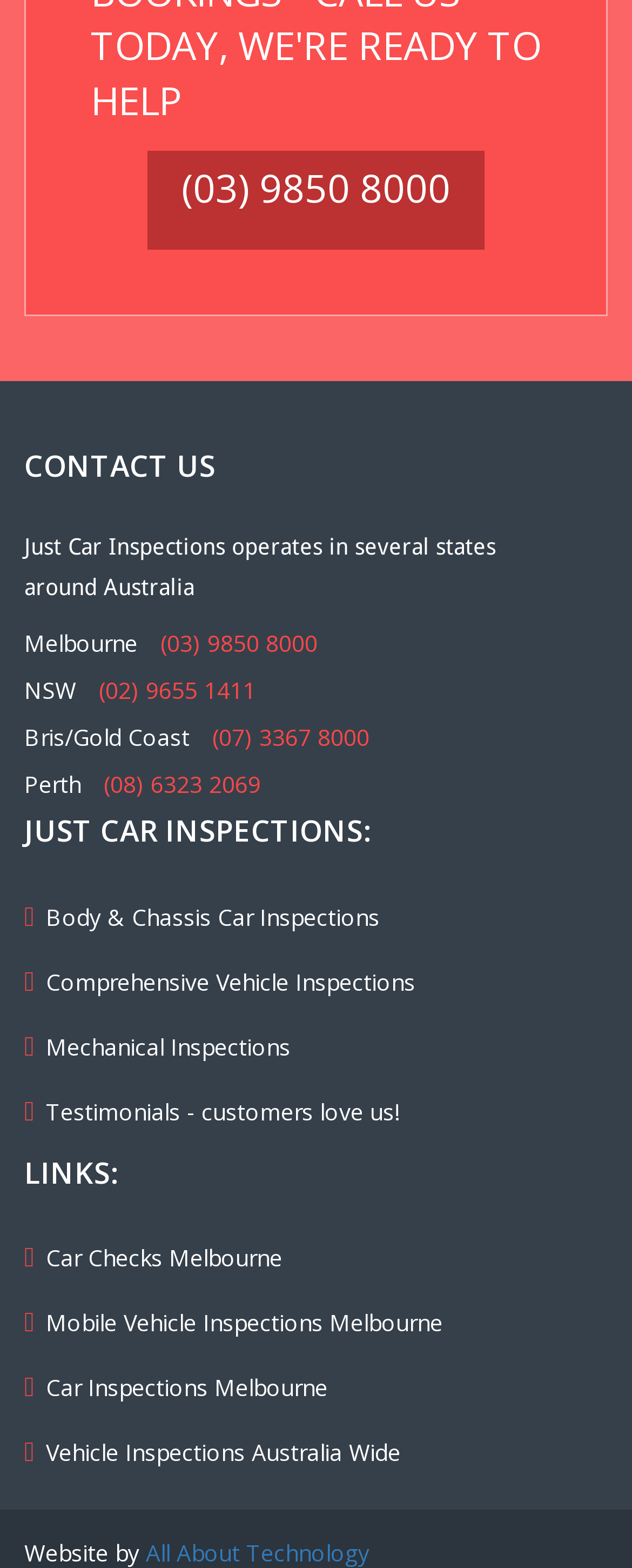Find the bounding box coordinates of the clickable element required to execute the following instruction: "View Comprehensive Vehicle Inspections". Provide the coordinates as four float numbers between 0 and 1, i.e., [left, top, right, bottom].

[0.038, 0.611, 0.962, 0.642]